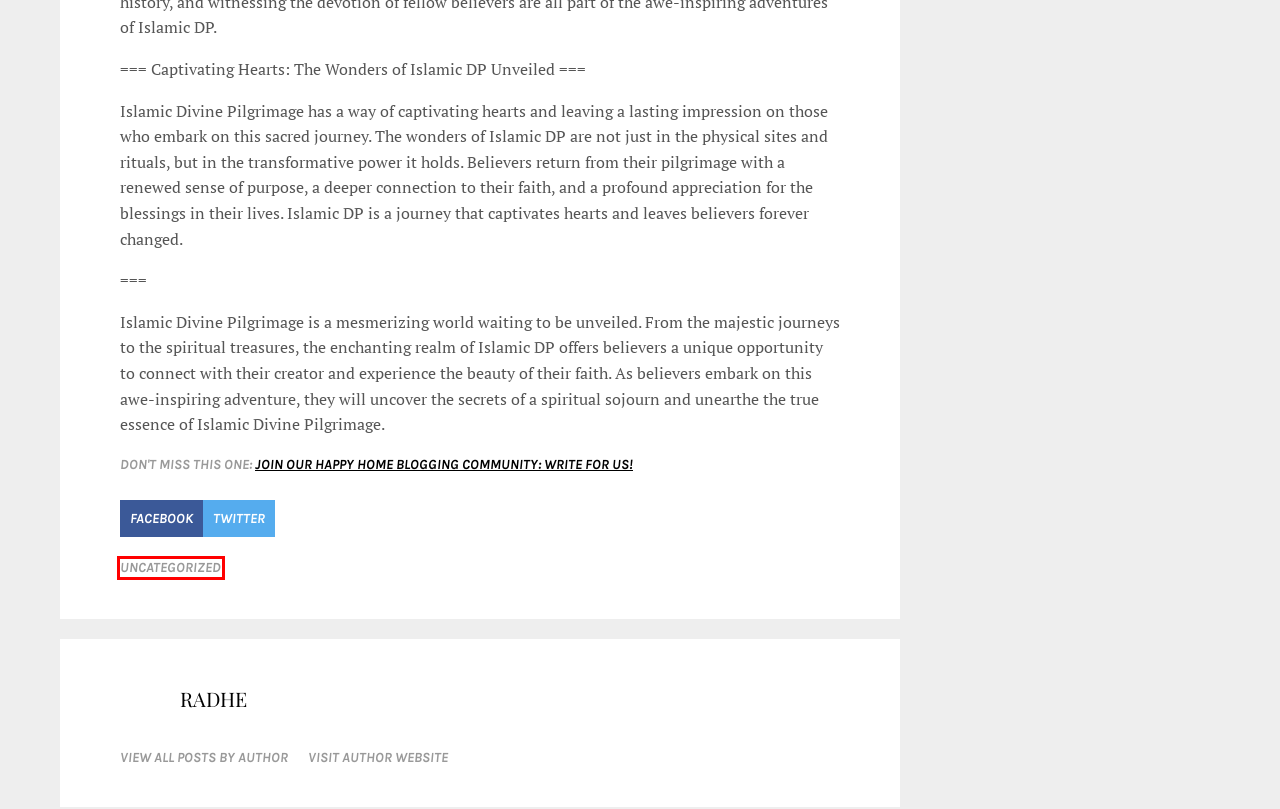Analyze the webpage screenshot with a red bounding box highlighting a UI element. Select the description that best matches the new webpage after clicking the highlighted element. Here are the options:
A. Join Our Happy Home Blogging Community: Write for Us! - Alpha News
B. Radhe, Author at Alpha News
C. Health Strategies, Advice, Tricks | alphanewshub.com
D. The Enchanting Journey of Jugal Hansraj: A Tale of Stardom and Smiles! - Alpha News
E. Mamta Kulkarni: A Mesmerizing Trailblazer of Bollywood Bliss! - Alpha News
F. 5 Ways CBD Oil Can Benefit Your Health￼ - Alpha News
G. Uncategorized Strategies, Advice, Tricks | alphanewshub.com
H. Digestive Detox Cleanse That Can Help with Endless Bloating and Gas - Alpha News

G